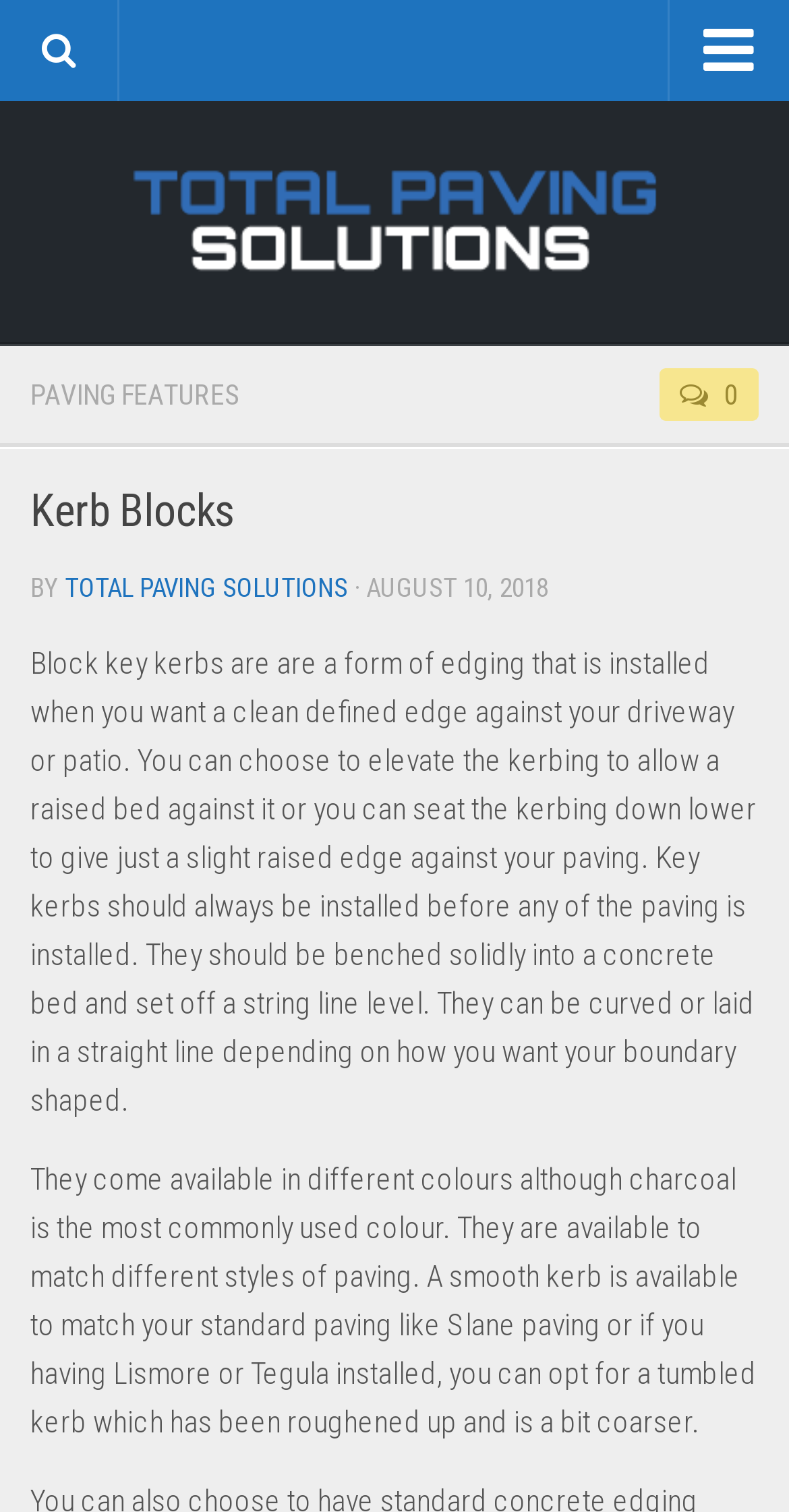Determine the bounding box coordinates for the area that should be clicked to carry out the following instruction: "Click on Home".

[0.0, 0.067, 1.0, 0.116]